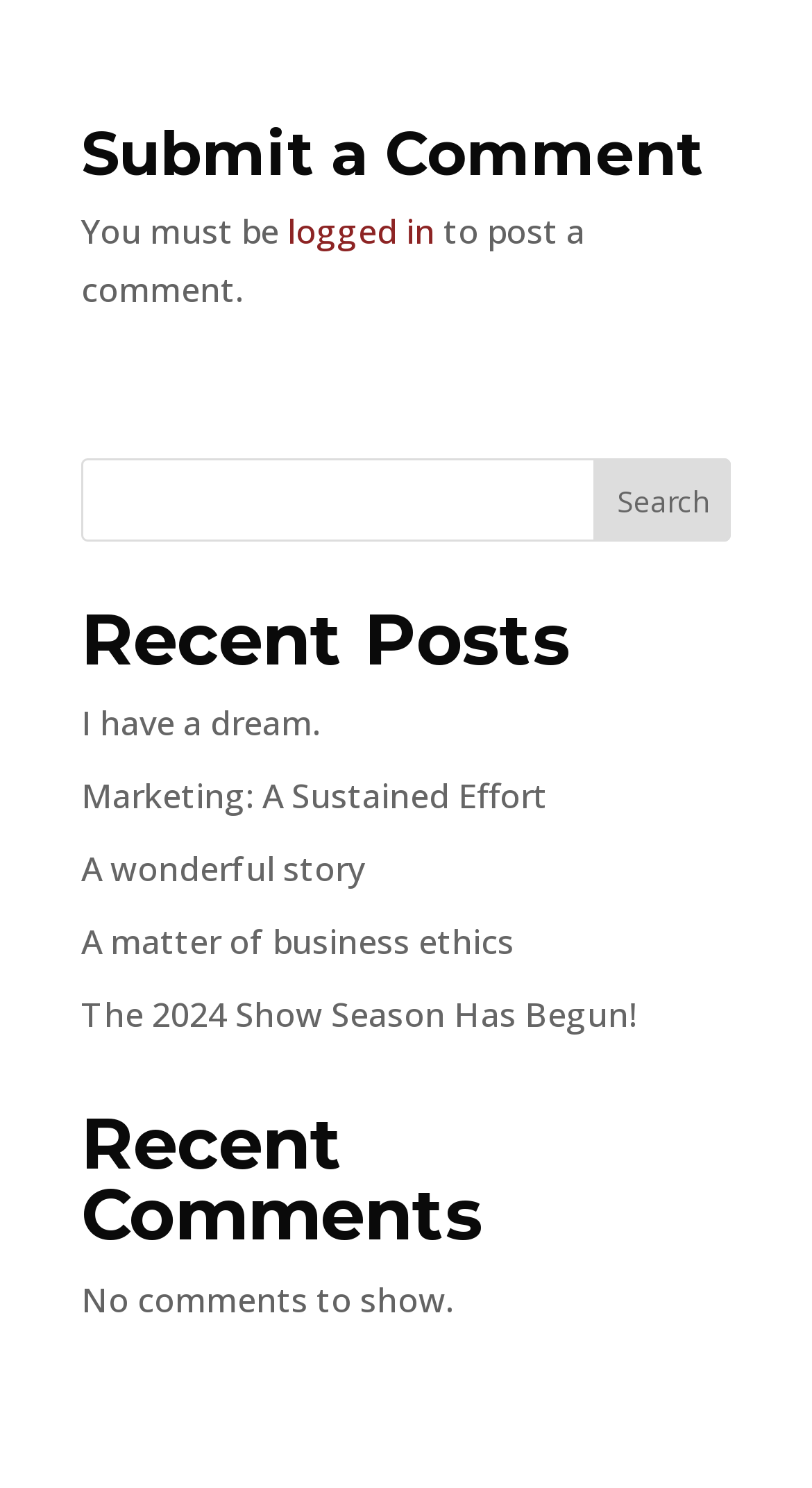Provide the bounding box coordinates for the UI element that is described by this text: "Get Started Today!". The coordinates should be in the form of four float numbers between 0 and 1: [left, top, right, bottom].

None